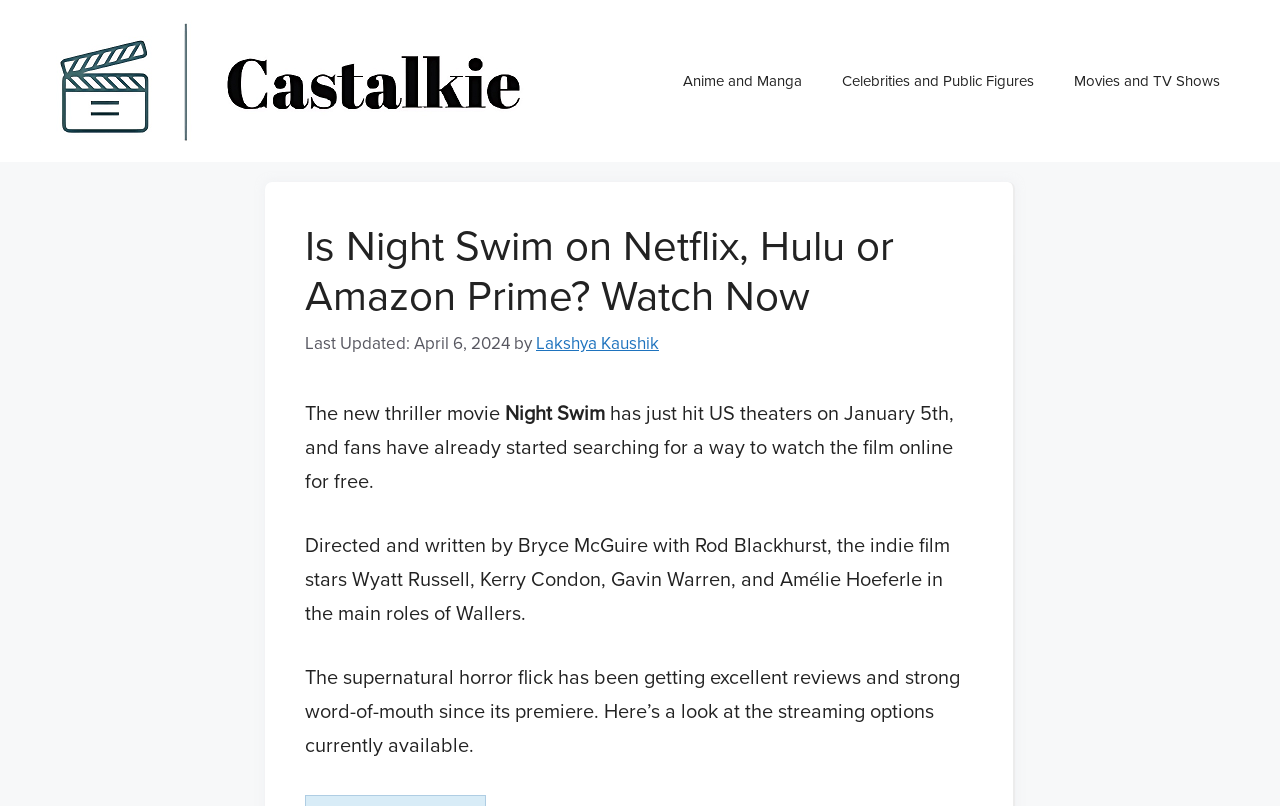Answer the question in one word or a short phrase:
Who is the author of the article?

Lakshya Kaushik